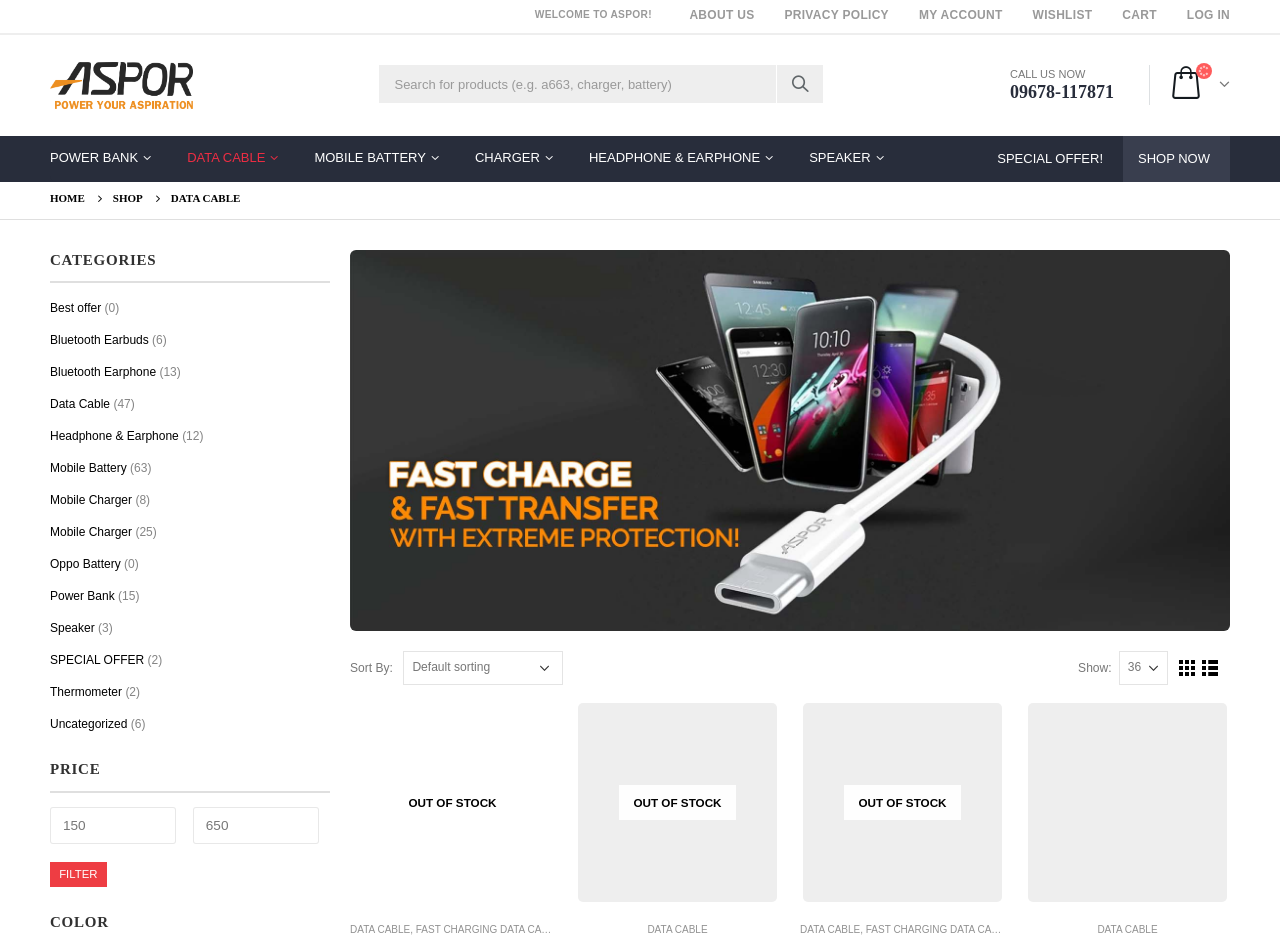Pinpoint the bounding box coordinates of the clickable element needed to complete the instruction: "Sort by shop order". The coordinates should be provided as four float numbers between 0 and 1: [left, top, right, bottom].

[0.315, 0.695, 0.44, 0.731]